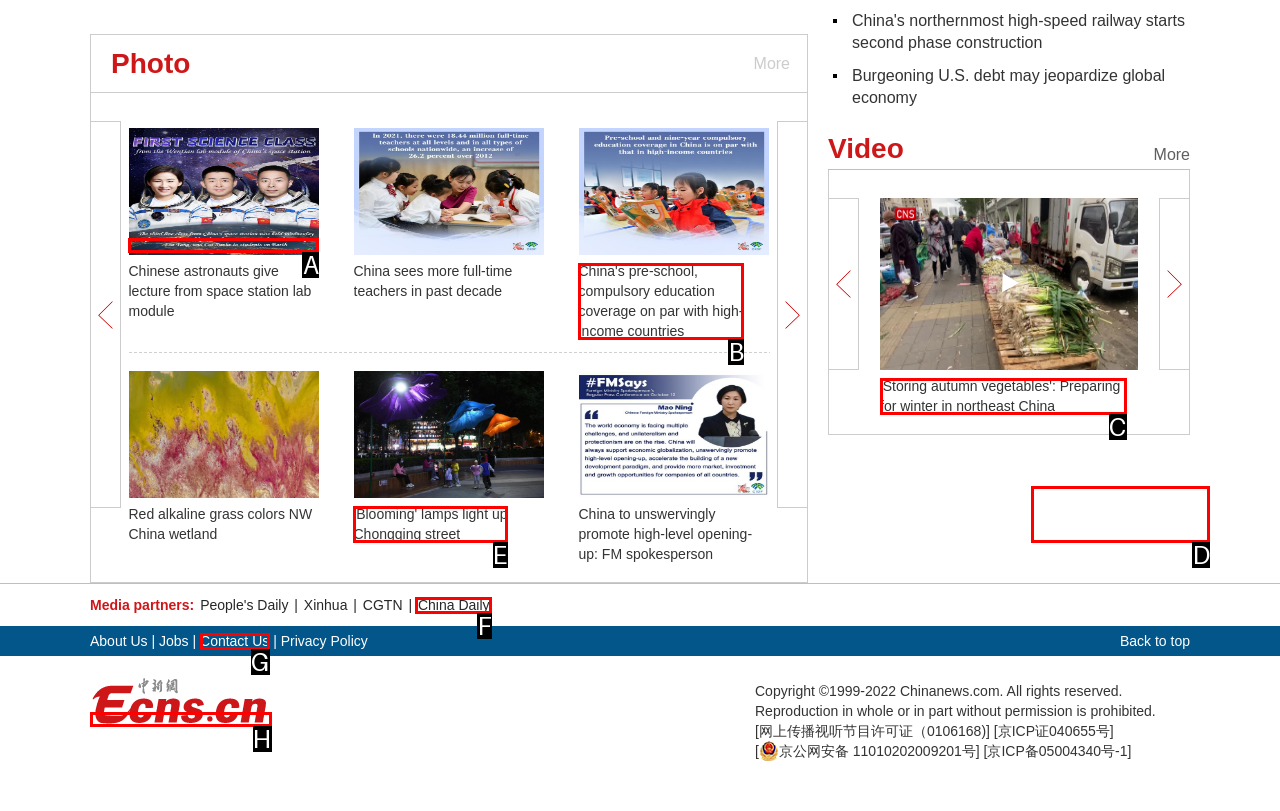Determine the option that best fits the description: China Daily
Reply with the letter of the correct option directly.

F